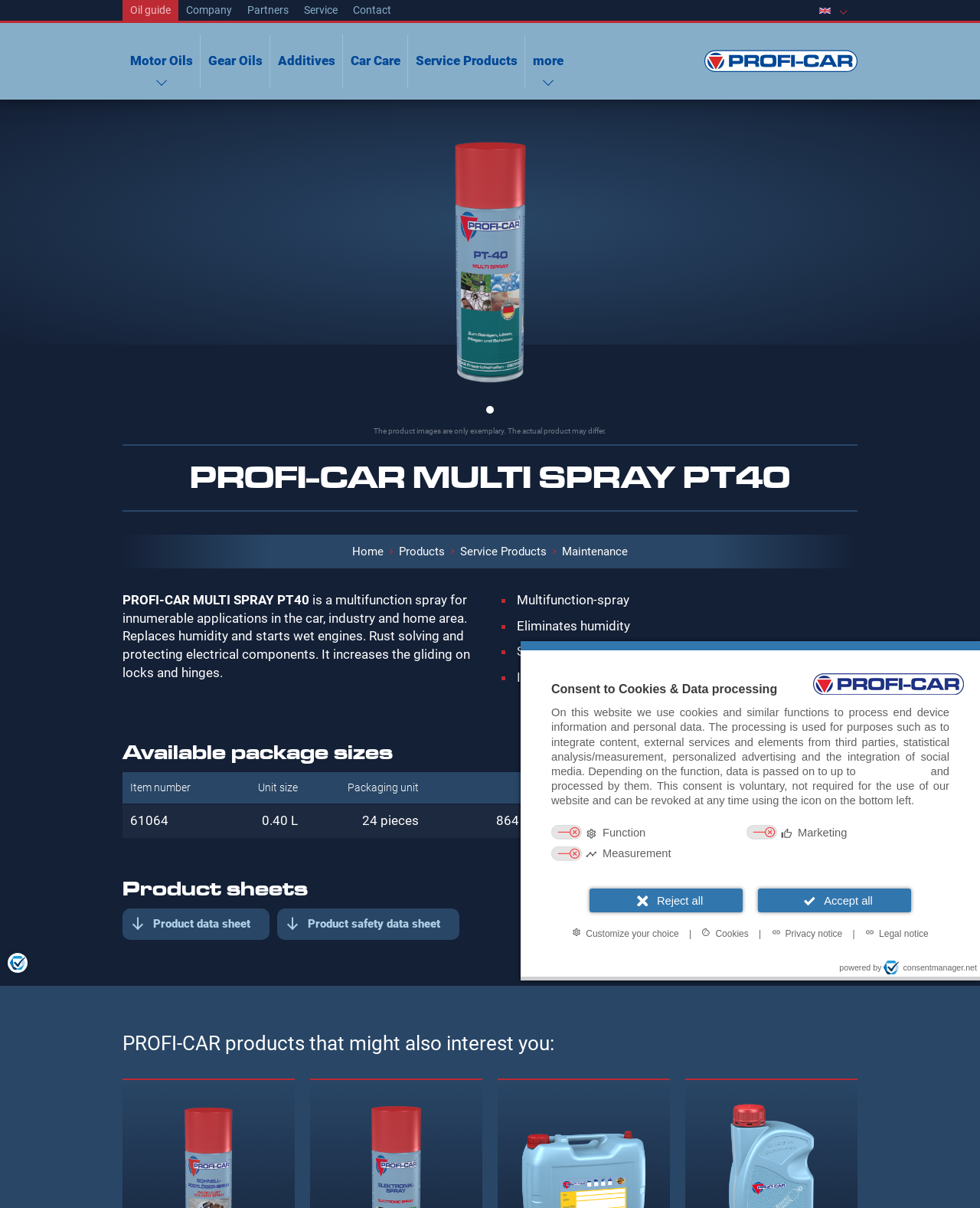Please determine the bounding box coordinates of the element's region to click for the following instruction: "Check product data sheet".

[0.125, 0.752, 0.275, 0.778]